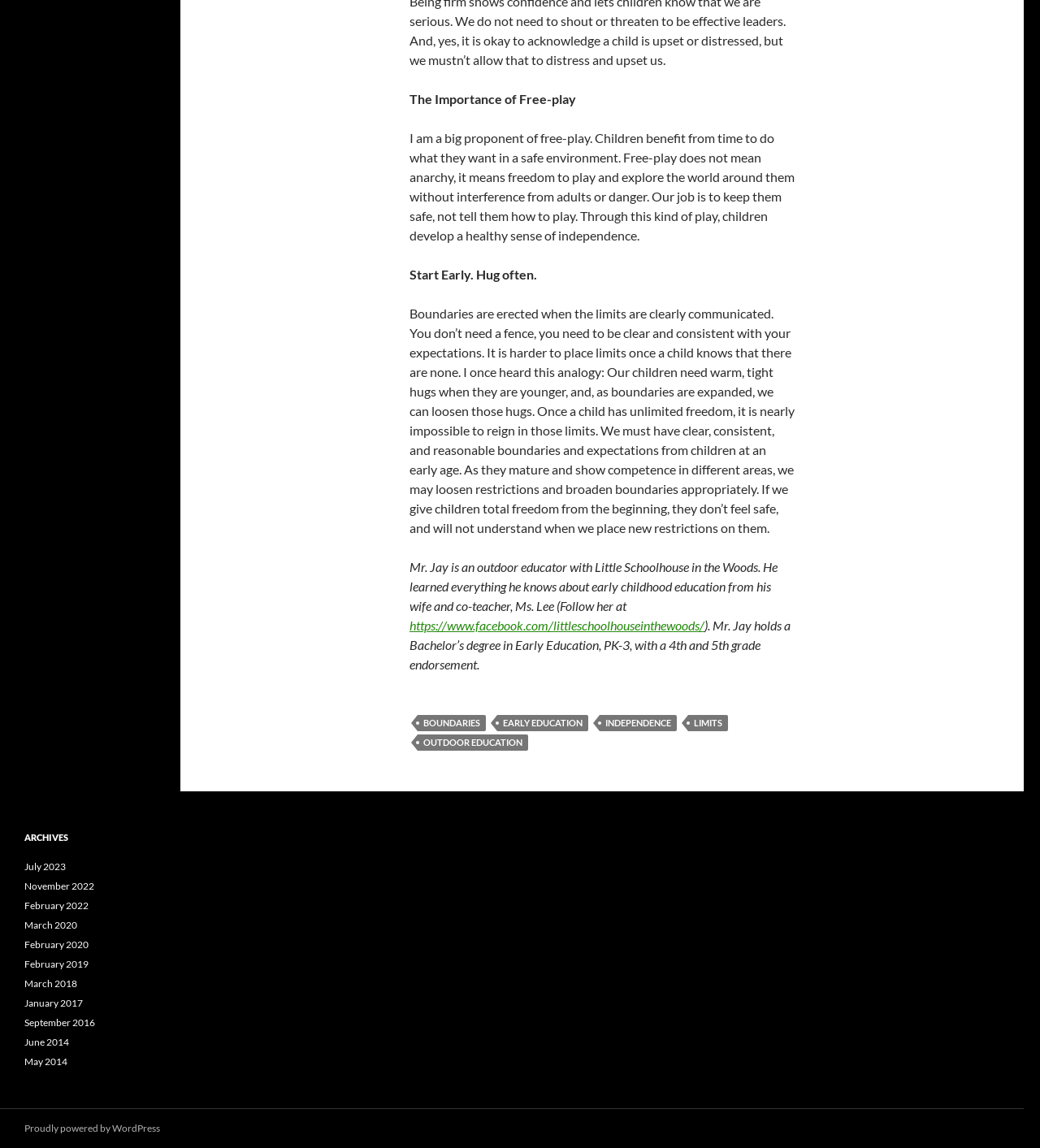What is the importance of free-play?
Examine the image and give a concise answer in one word or a short phrase.

Develops independence